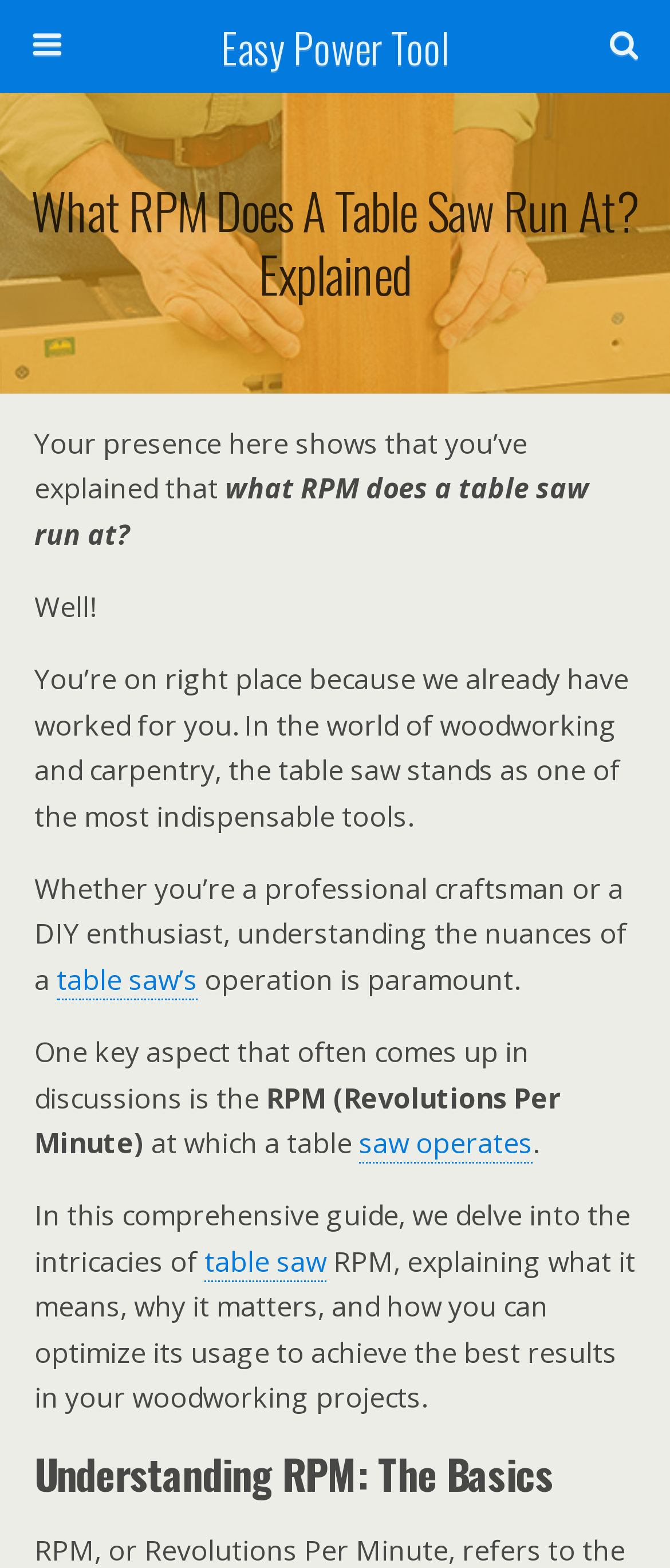Describe every aspect of the webpage comprehensively.

The webpage is about explaining what RPM a table saw runs at, with a focus on woodworking and carpentry. At the top, there is a link to "Easy Power Tool" and a search bar with a "Search" button. Below this, there is a main heading that reads "What RPM Does A Table Saw Run At? Explained". 

Following this heading, there is a block of text that introduces the topic, explaining that the table saw is an essential tool in woodworking and carpentry, and that understanding its operation is crucial. The text then delves into the concept of RPM, explaining what it means and why it matters. 

There are two links within this text block, one to "table saw's" and another to "saw operates". The text continues to explain how to optimize RPM usage for the best results in woodworking projects. 

Further down, there is a subheading "Understanding RPM: The Basics", which likely marks the beginning of a more in-depth exploration of the topic. Overall, the webpage appears to be an informative guide for those interested in woodworking and carpentry, with a focus on the RPM of table saws.